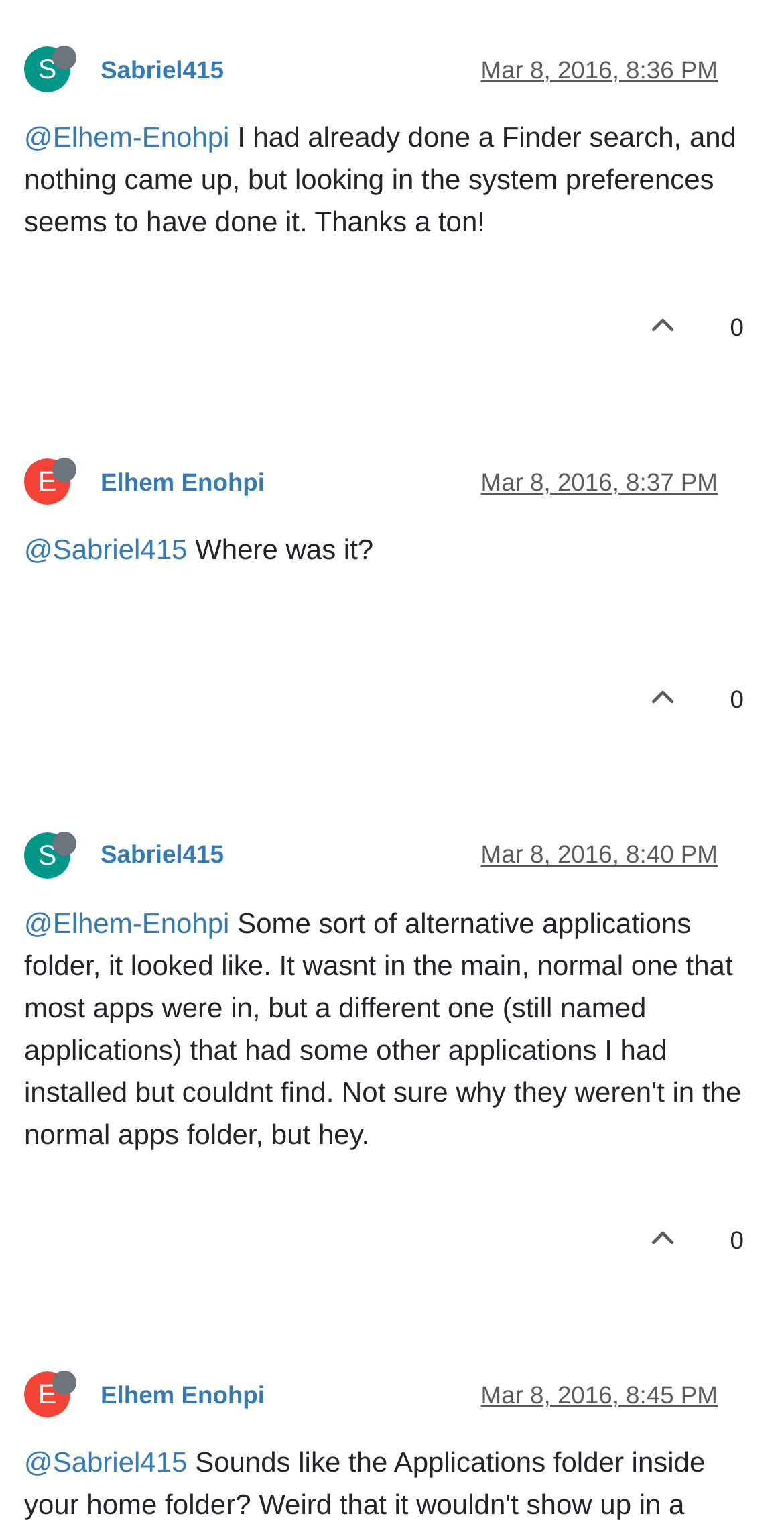What is the username of the user who sent the second message?
Using the picture, provide a one-word or short phrase answer.

Elhem Enohpi